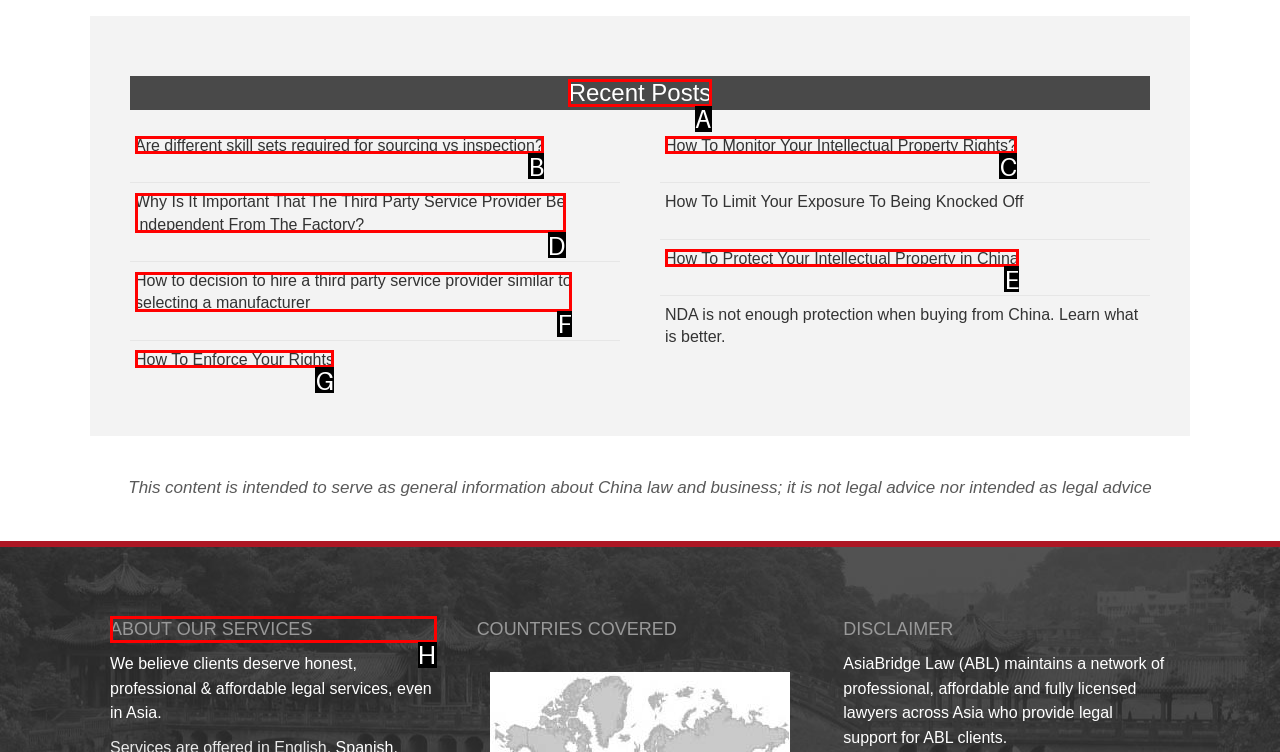Determine which HTML element to click on in order to complete the action: Learn about 'ABOUT OUR SERVICES'.
Reply with the letter of the selected option.

H